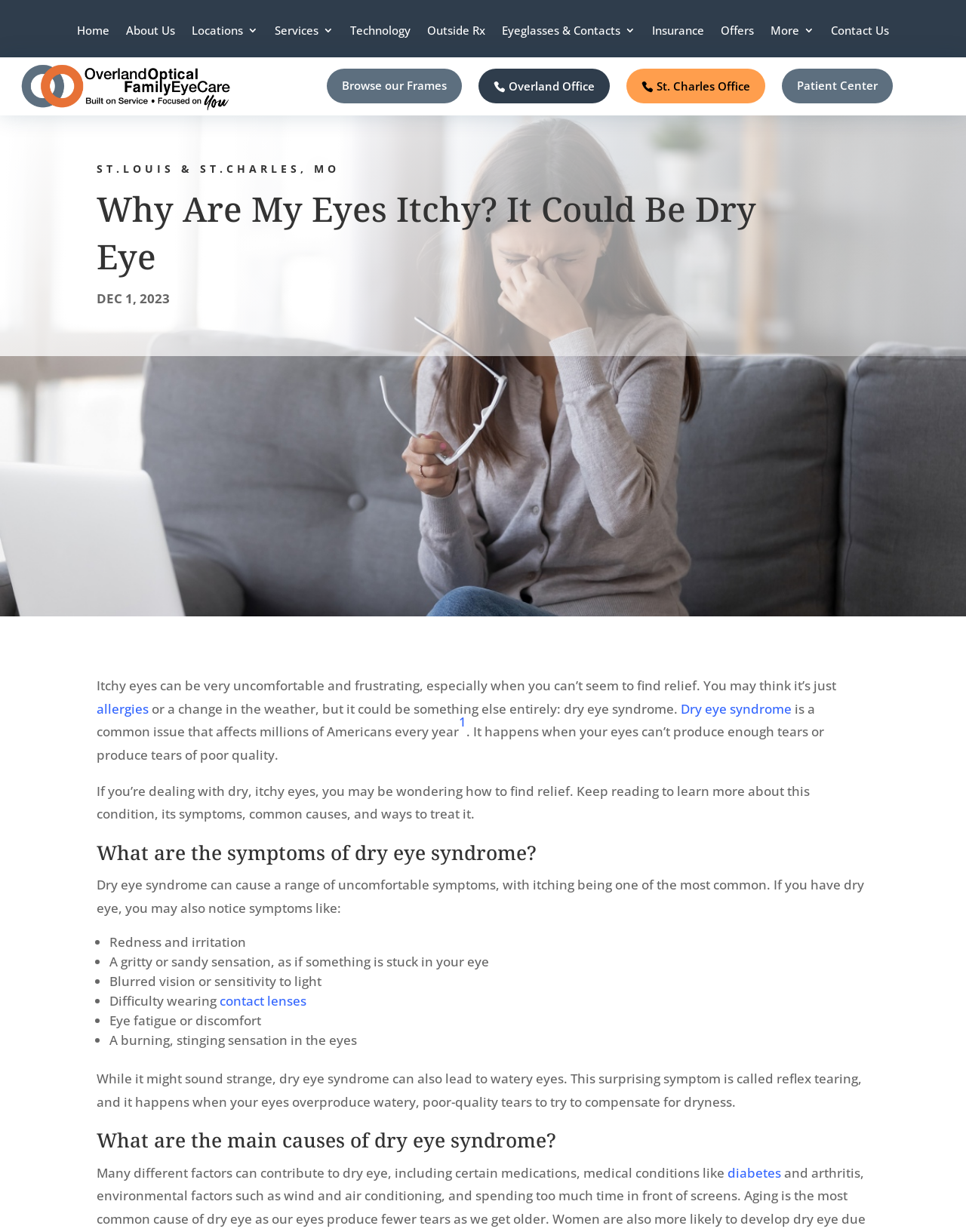Pinpoint the bounding box coordinates of the element you need to click to execute the following instruction: "Call the phone number". The bounding box should be represented by four float numbers between 0 and 1, in the format [left, top, right, bottom].

None